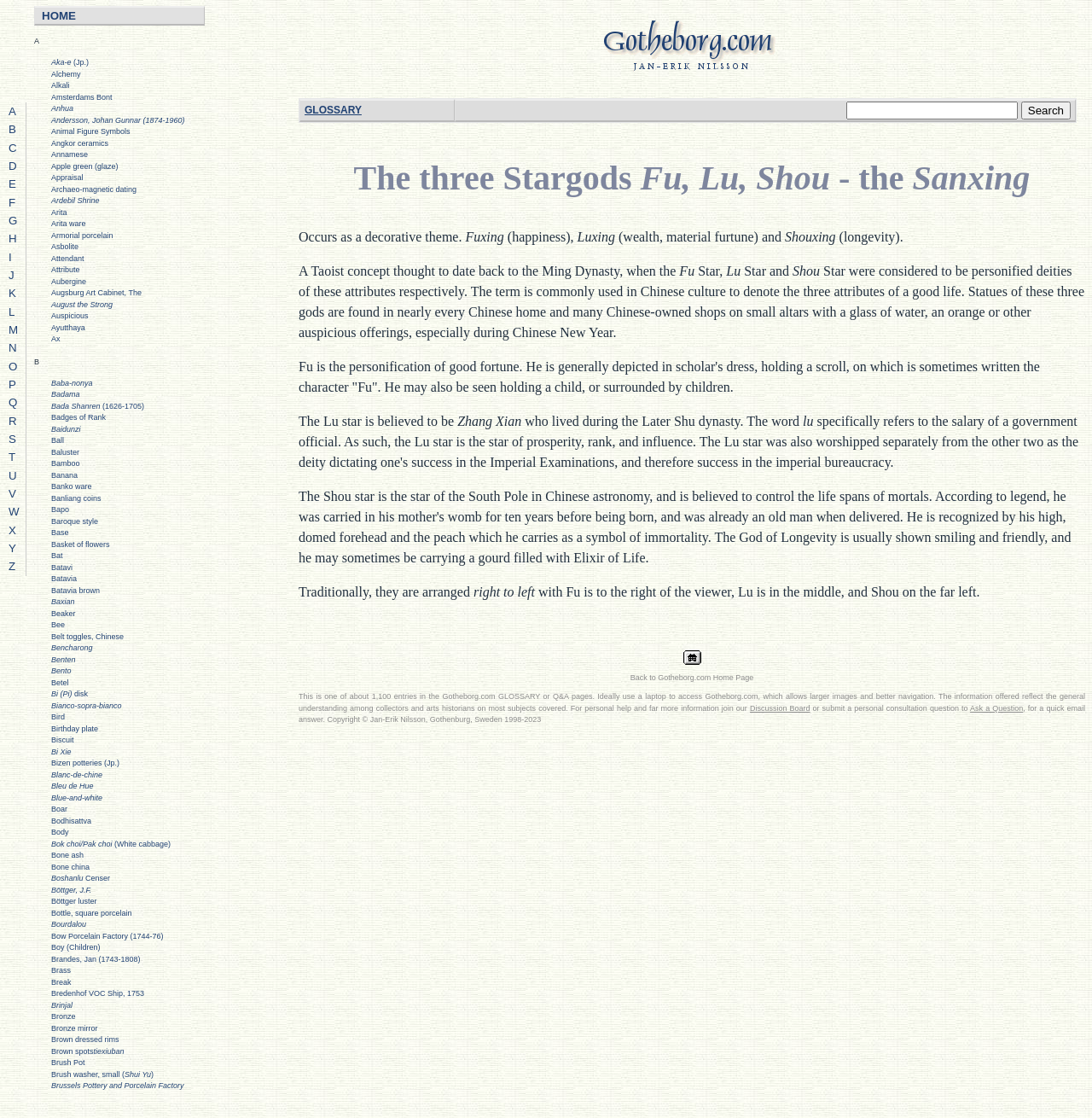Please pinpoint the bounding box coordinates for the region I should click to adhere to this instruction: "Click the 'HOME' link".

[0.031, 0.005, 0.188, 0.023]